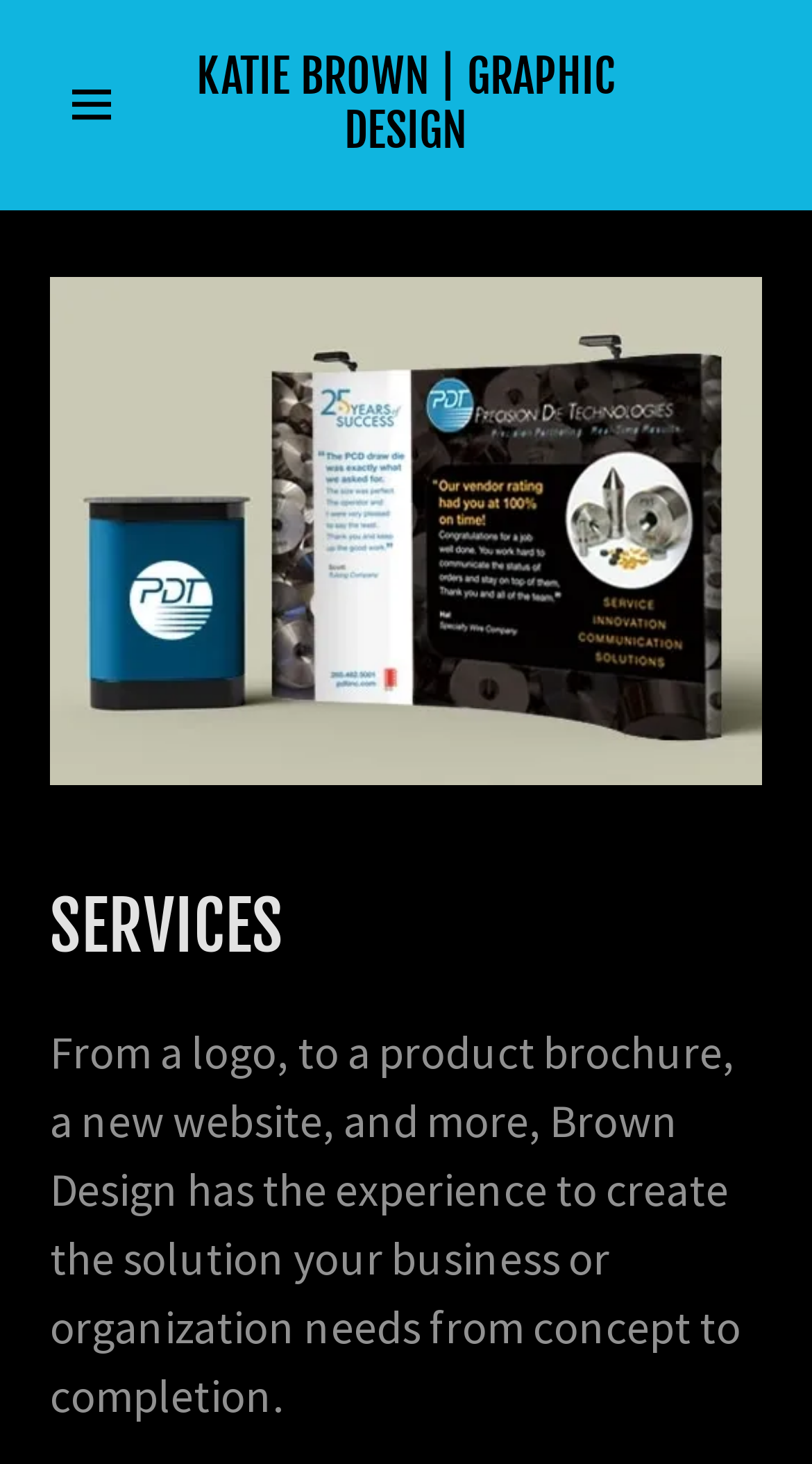What is the primary focus of the website?
Give a detailed explanation using the information visible in the image.

The webpage's content and structure suggest that the primary focus of the website is to showcase and offer design services, including graphic design, logo design, brochure design, and web design, rather than selling products or providing information on other topics.